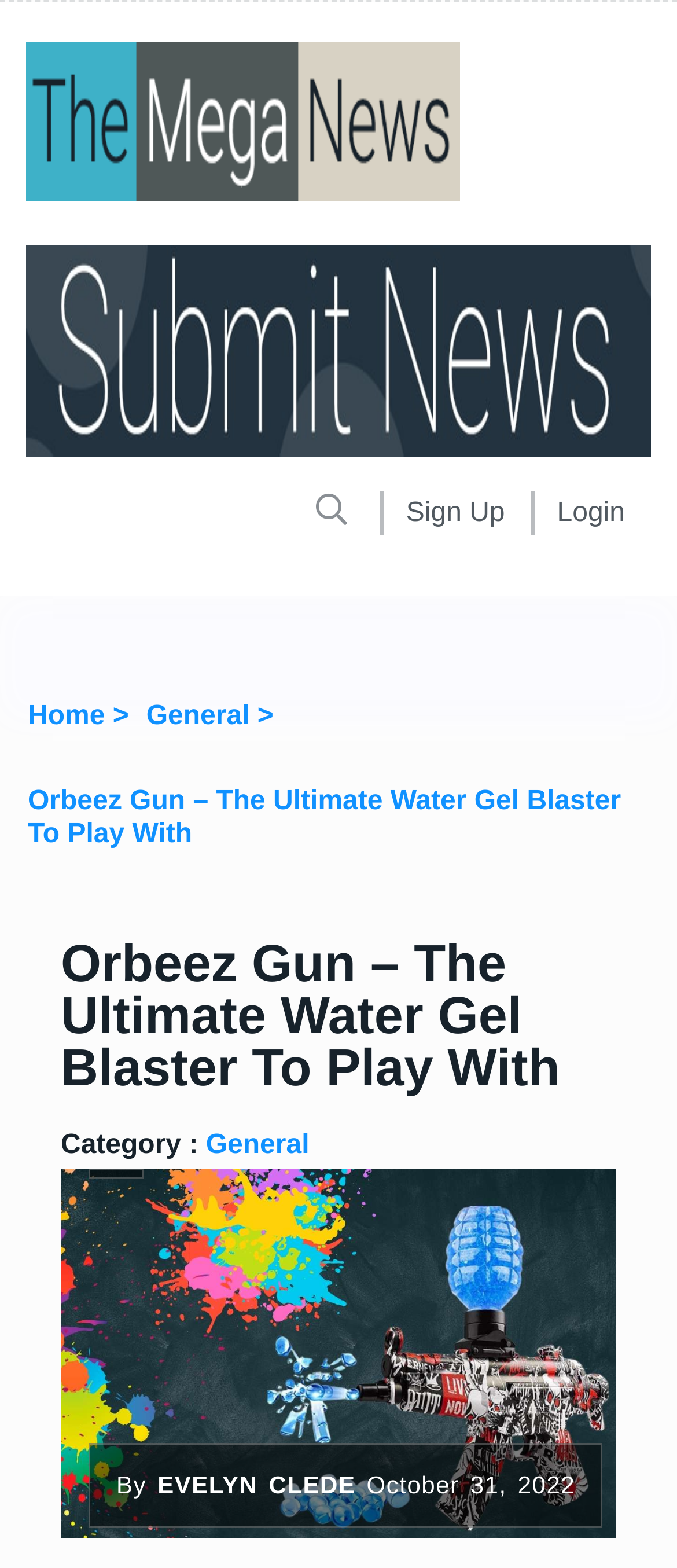Please specify the bounding box coordinates for the clickable region that will help you carry out the instruction: "Check the author of the article".

[0.233, 0.932, 0.525, 0.962]